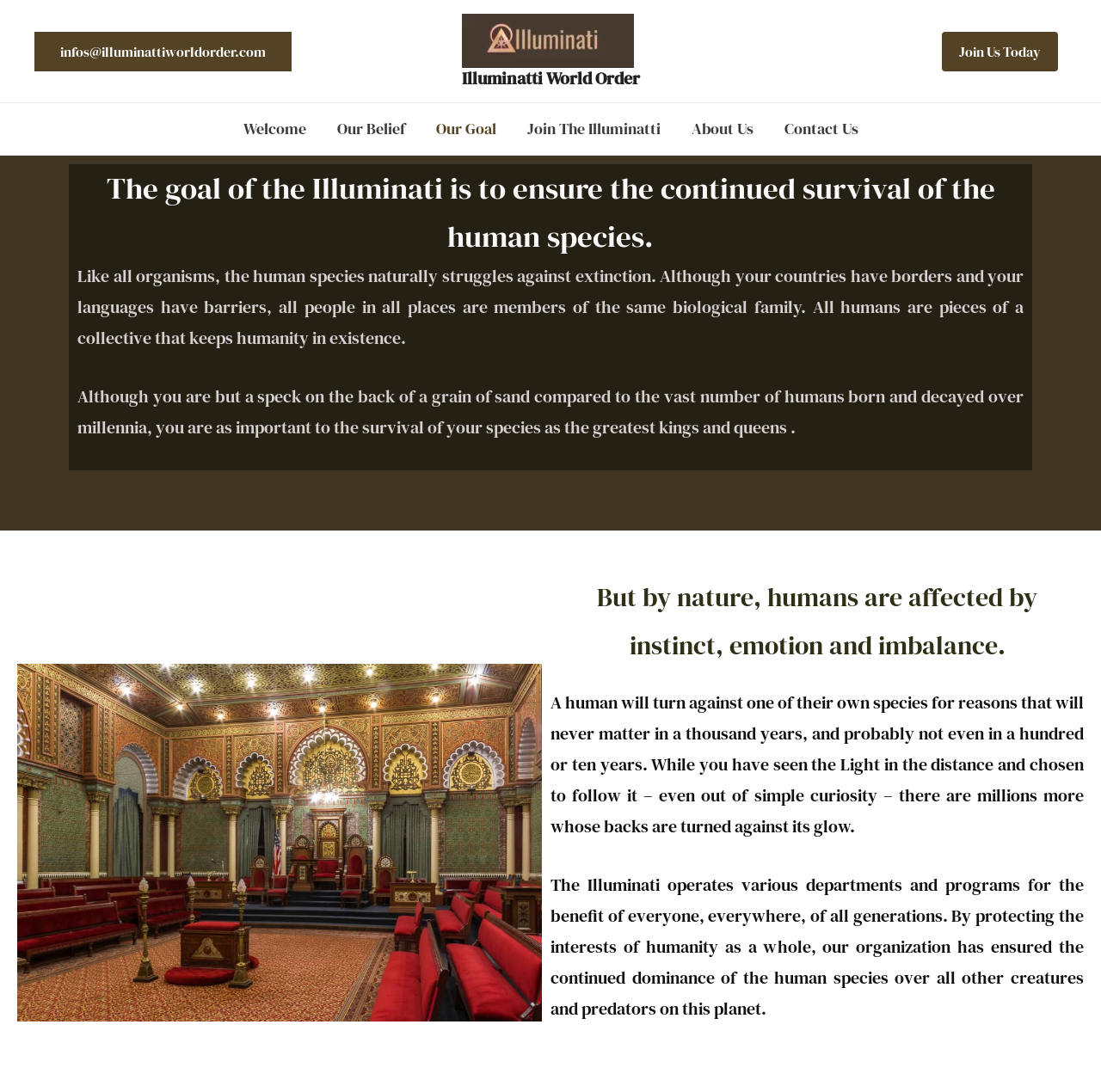Bounding box coordinates are specified in the format (top-left x, top-left y, bottom-right x, bottom-right y). All values are floating point numbers bounded between 0 and 1. Please provide the bounding box coordinate of the region this sentence describes: Our Goal

[0.382, 0.094, 0.464, 0.142]